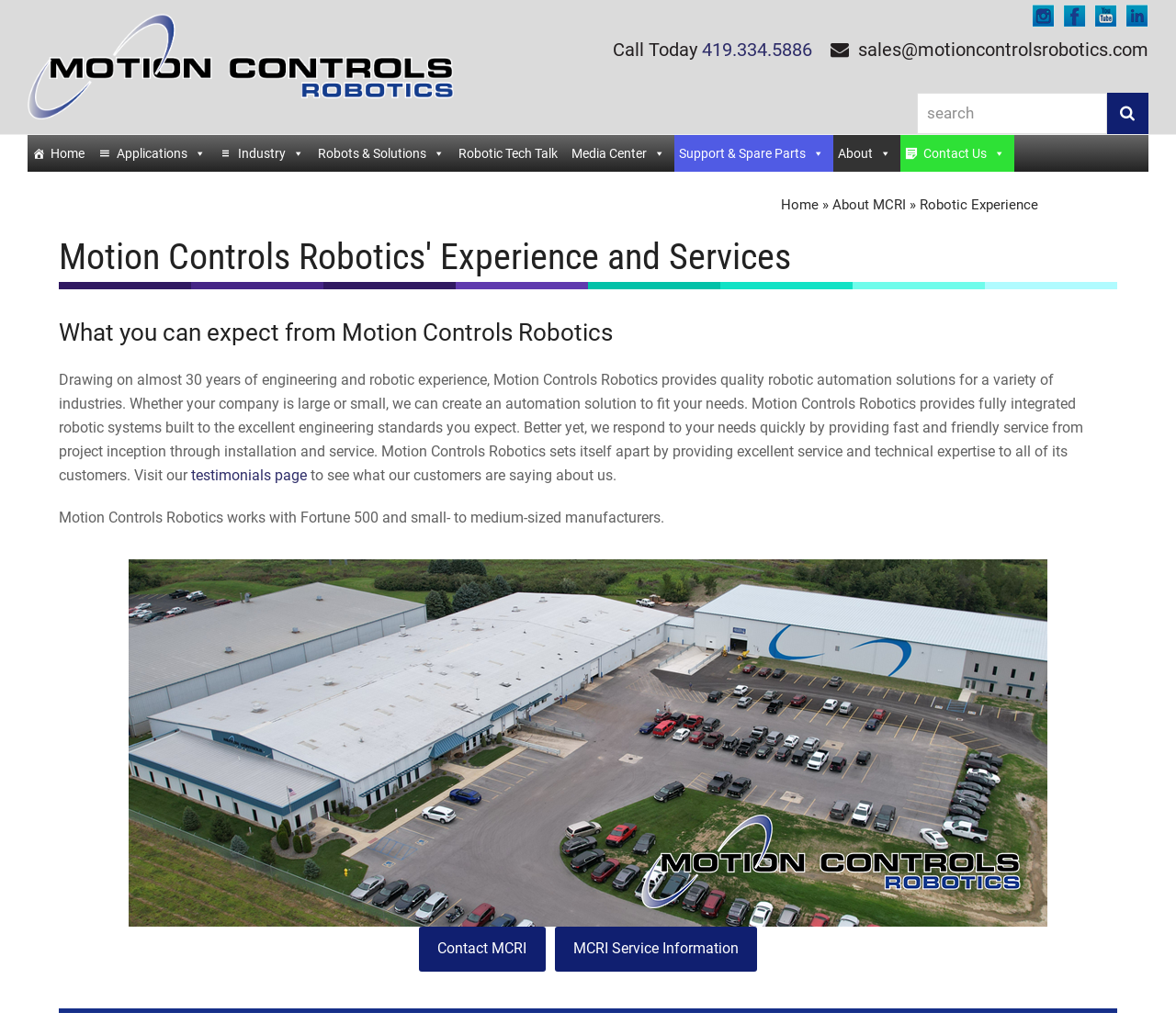Can you find the bounding box coordinates of the area I should click to execute the following instruction: "Check the testimonials"?

[0.162, 0.455, 0.261, 0.472]